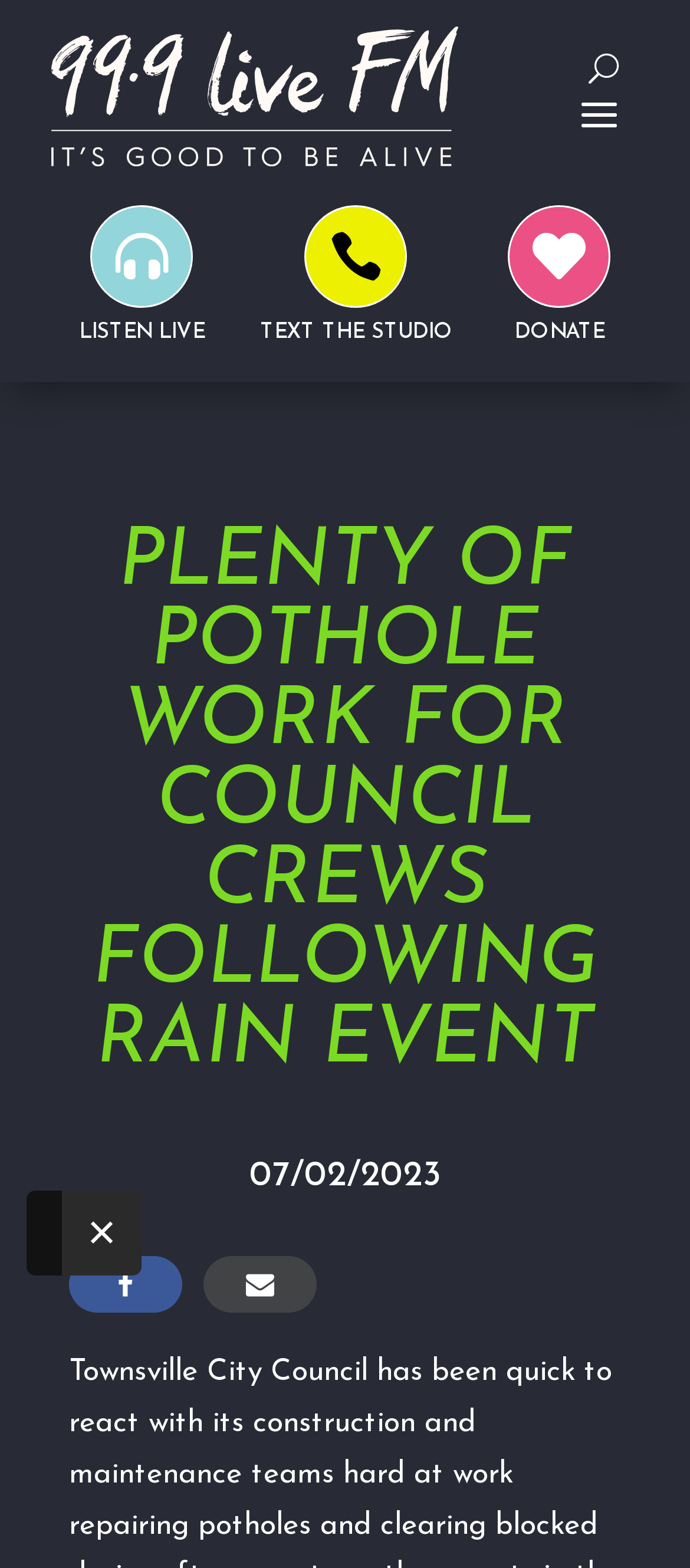Please find the bounding box for the following UI element description. Provide the coordinates in (top-left x, top-left y, bottom-right x, bottom-right y) format, with values between 0 and 1: alt="Live FM Logo"

[0.075, 0.017, 0.664, 0.106]